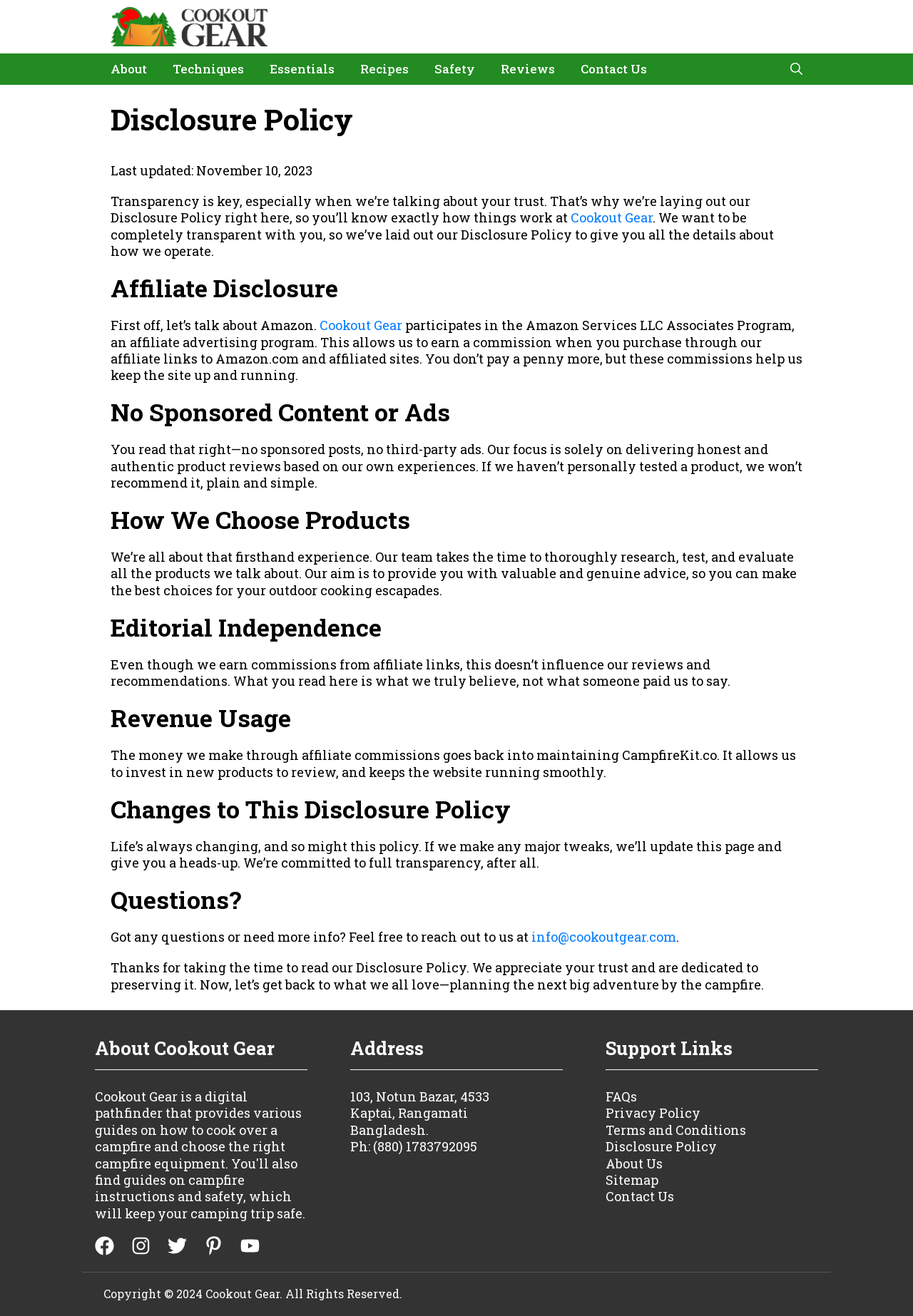Find the UI element described as: "Techniques" and predict its bounding box coordinates. Ensure the coordinates are four float numbers between 0 and 1, [left, top, right, bottom].

[0.175, 0.04, 0.281, 0.064]